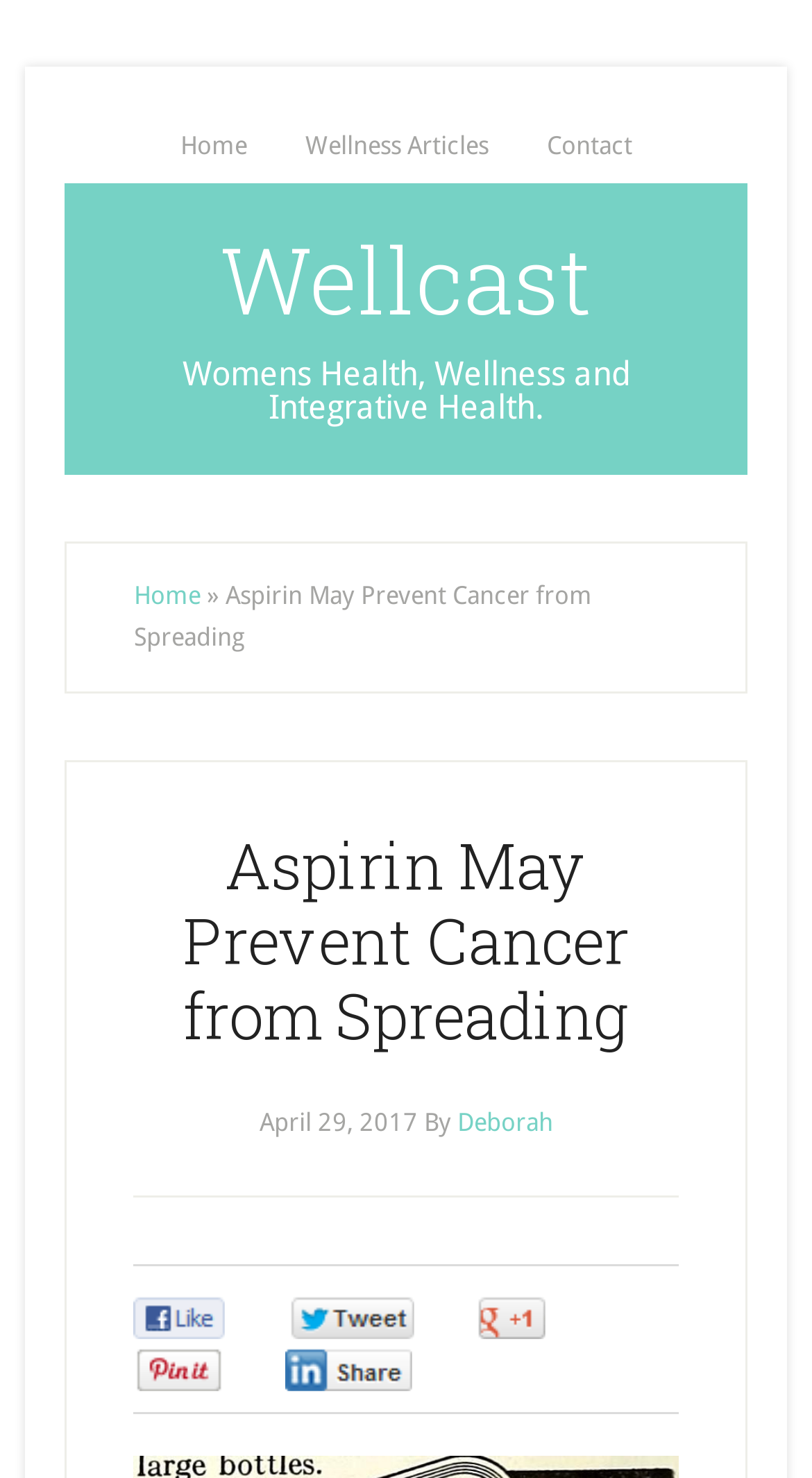Who is the author of the article?
Please provide a single word or phrase as the answer based on the screenshot.

Deborah